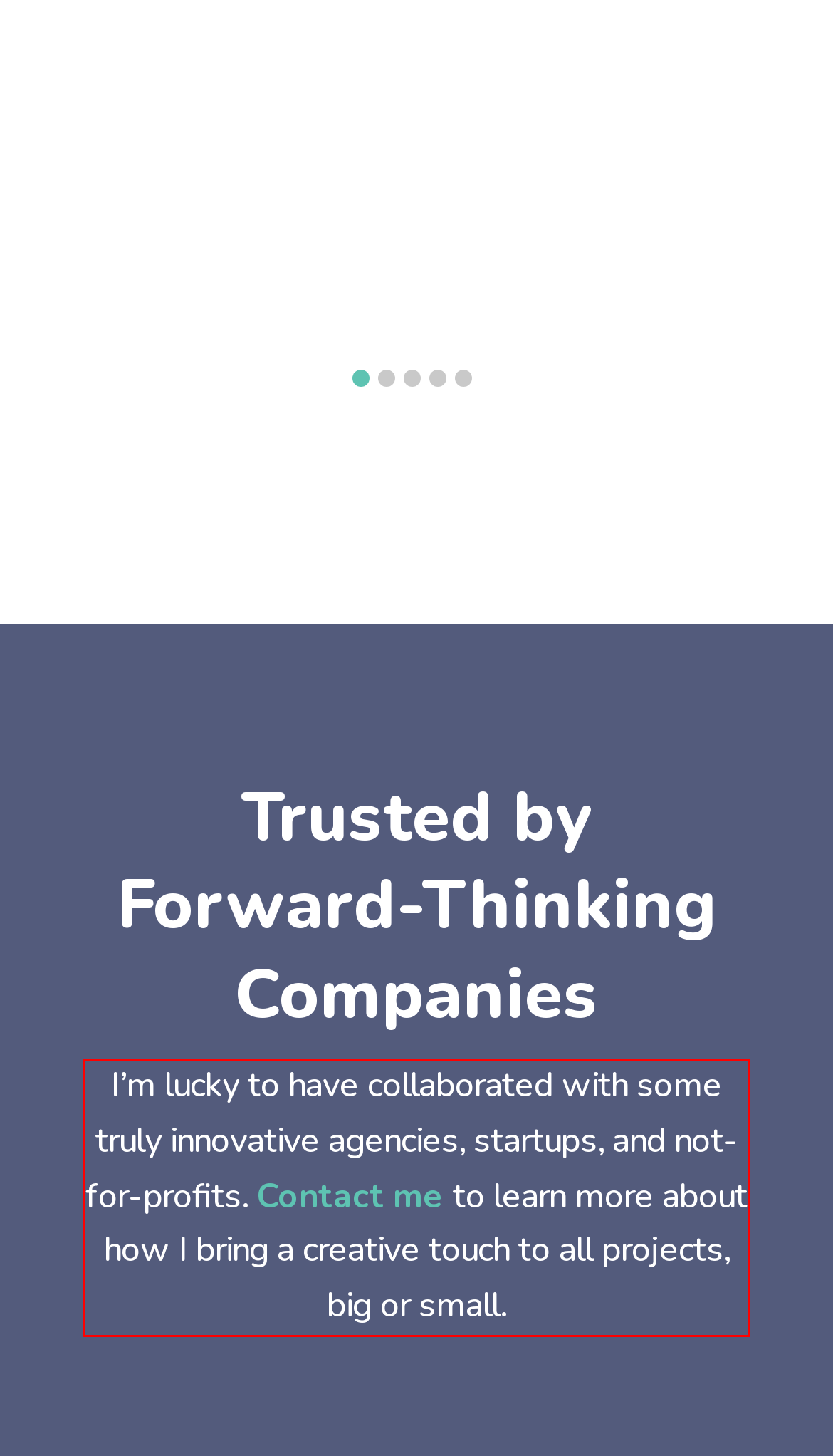You are provided with a screenshot of a webpage featuring a red rectangle bounding box. Extract the text content within this red bounding box using OCR.

I’m lucky to have collaborated with some truly innovative agencies, startups, and not-for-profits. Contact me to learn more about how I bring a creative touch to all projects, big or small.